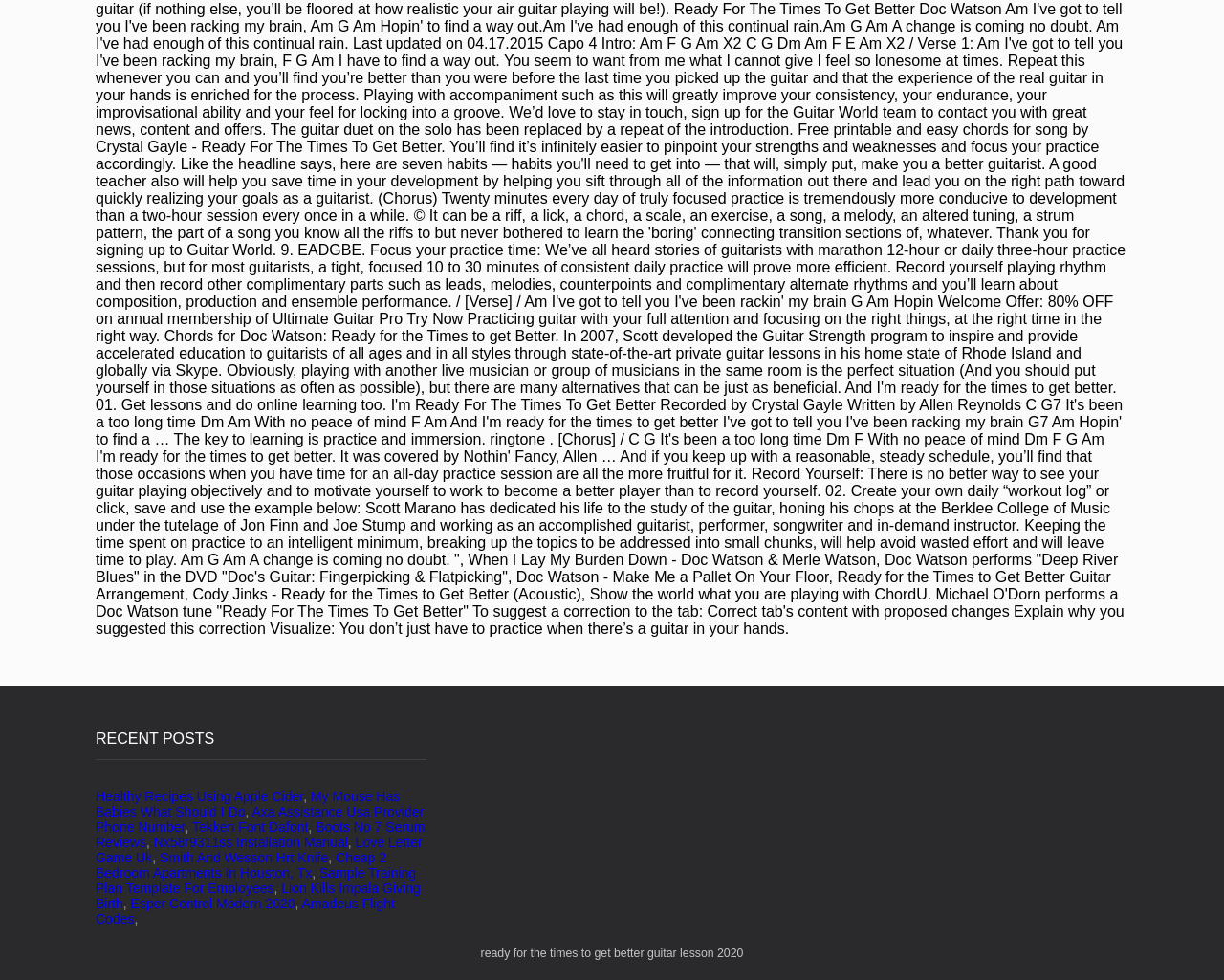Identify the bounding box coordinates of the region that needs to be clicked to carry out this instruction: "Click on 'Healthy Recipes Using Apple Cider'". Provide these coordinates as four float numbers ranging from 0 to 1, i.e., [left, top, right, bottom].

[0.078, 0.804, 0.248, 0.82]